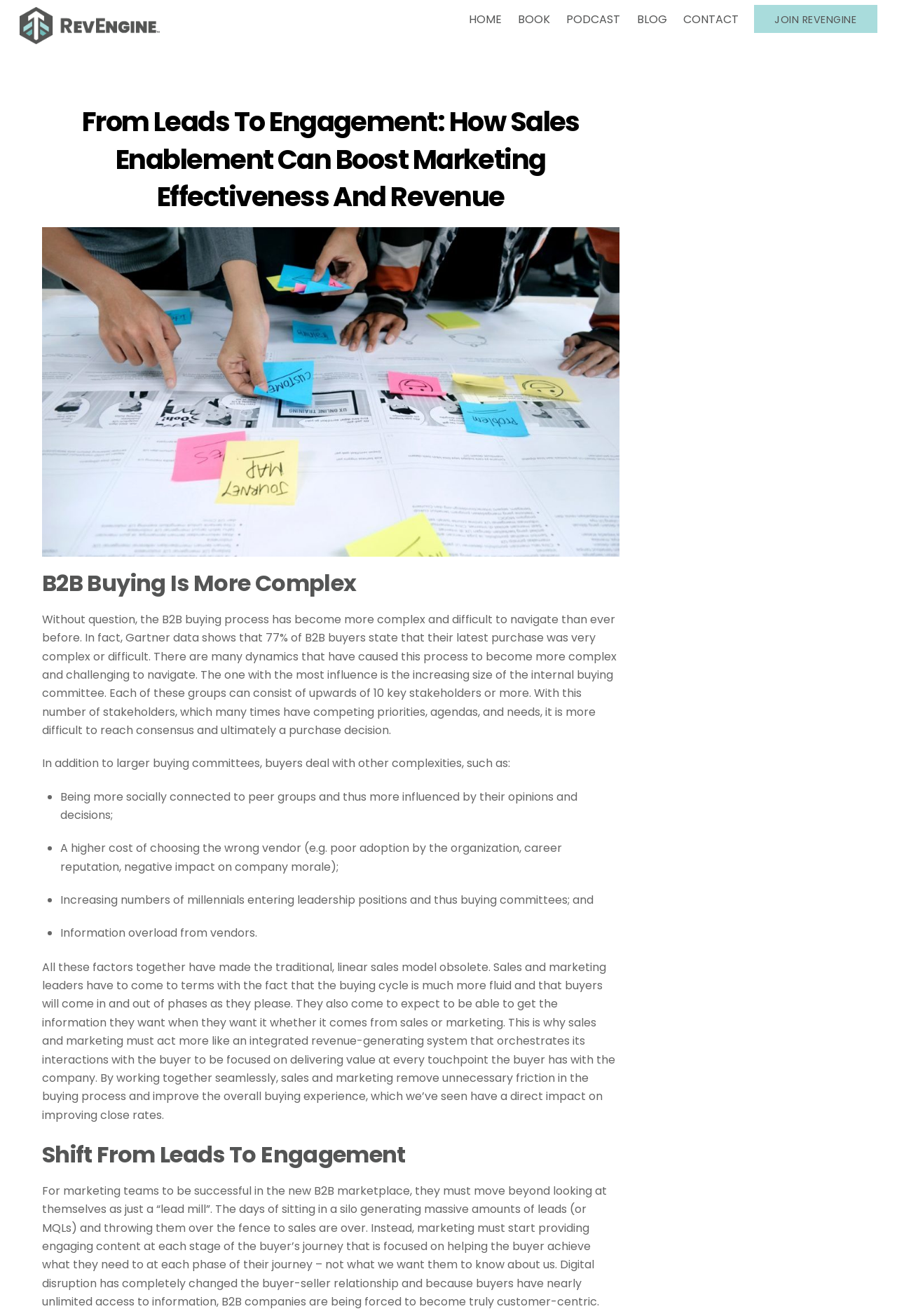Locate the bounding box coordinates of the region to be clicked to comply with the following instruction: "Click on the 'BOOK' link". The coordinates must be four float numbers between 0 and 1, in the form [left, top, right, bottom].

[0.57, 0.003, 0.621, 0.027]